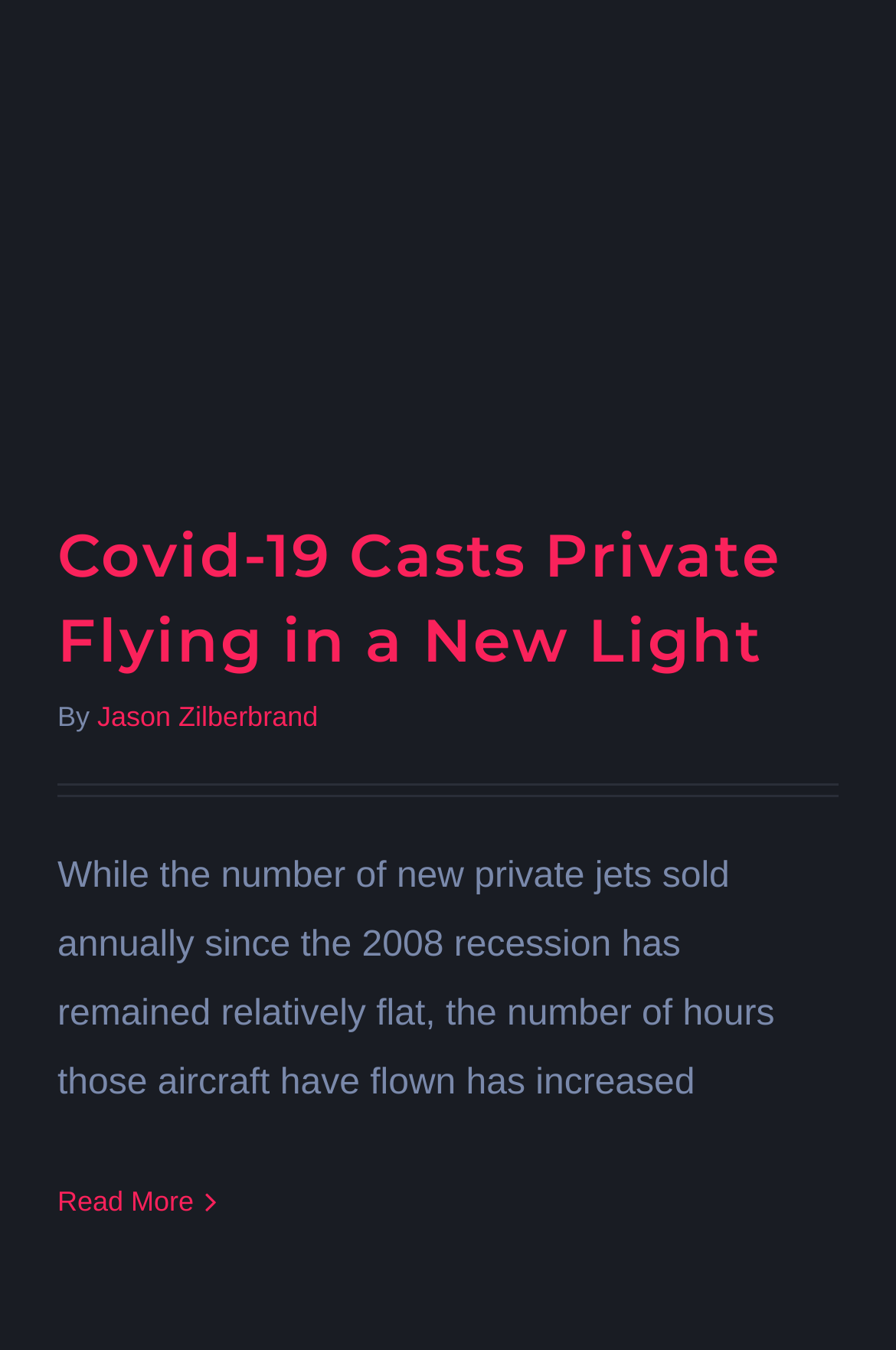Please give a succinct answer to the question in one word or phrase:
What has increased in private flying since 2008?

Number of hours flown